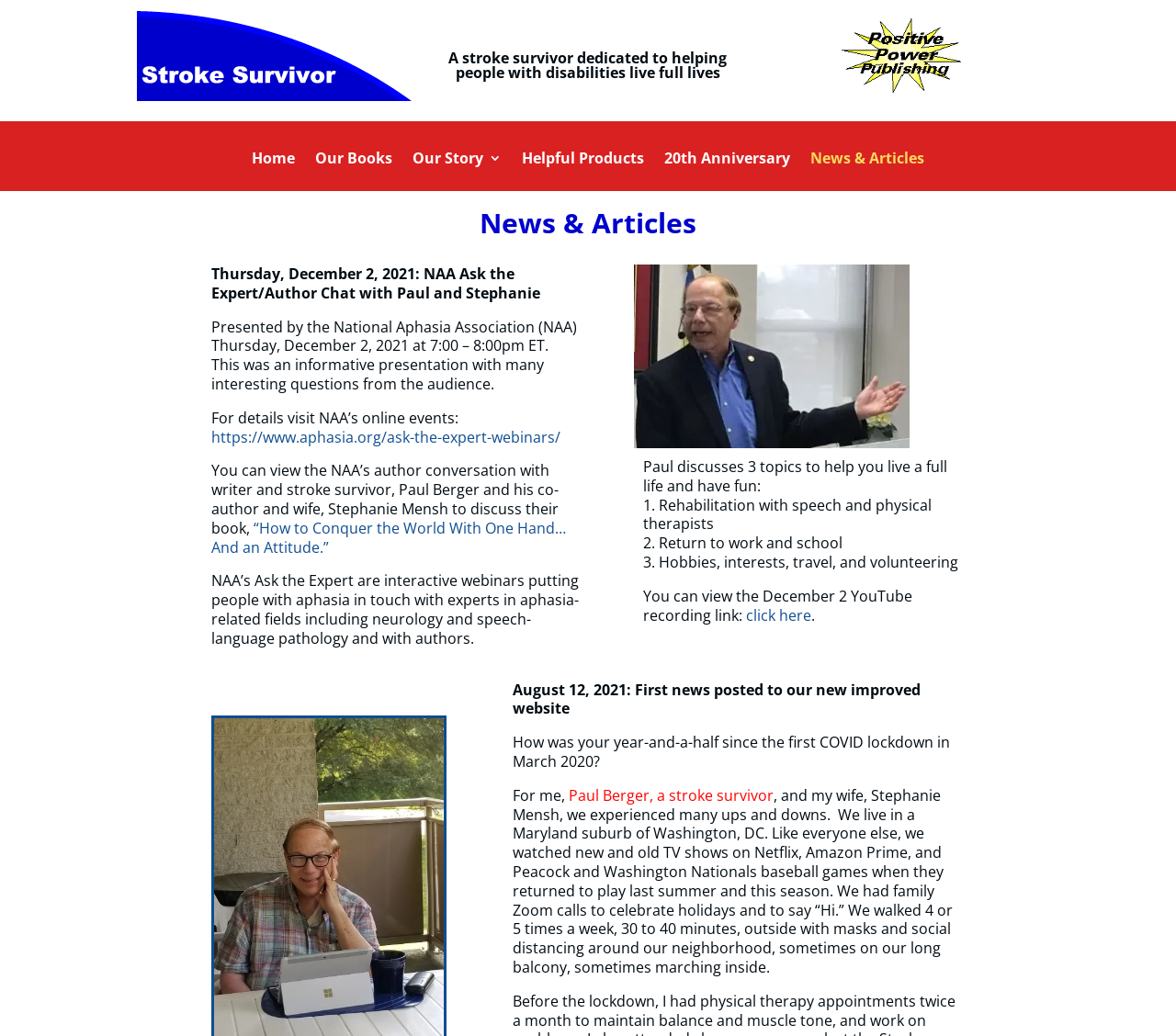How many topics does Paul discuss in the webinar?
By examining the image, provide a one-word or phrase answer.

3